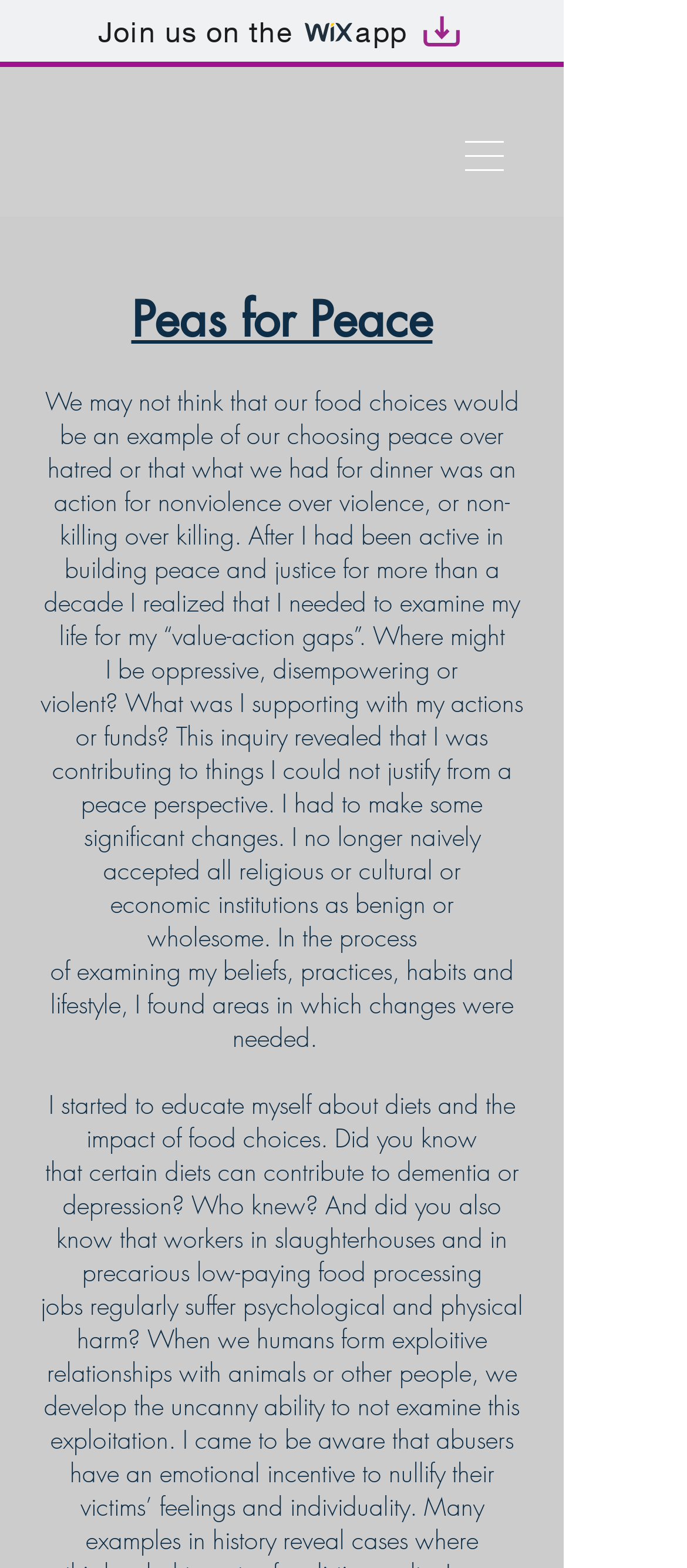What is the main topic of the text on the webpage?
Based on the visual, give a brief answer using one word or a short phrase.

Food choices and peace